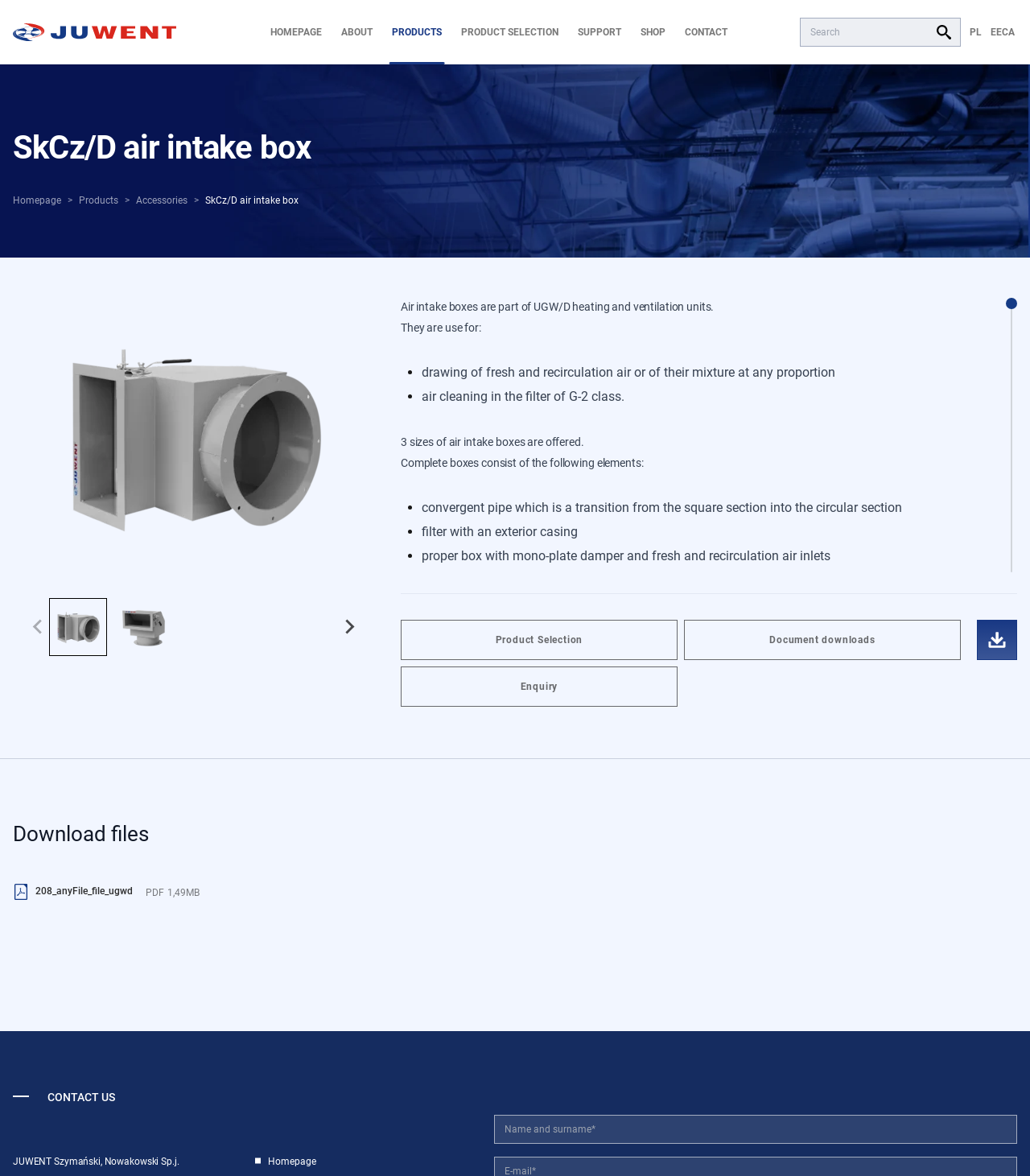Determine the coordinates of the bounding box for the clickable area needed to execute this instruction: "Show page source".

None